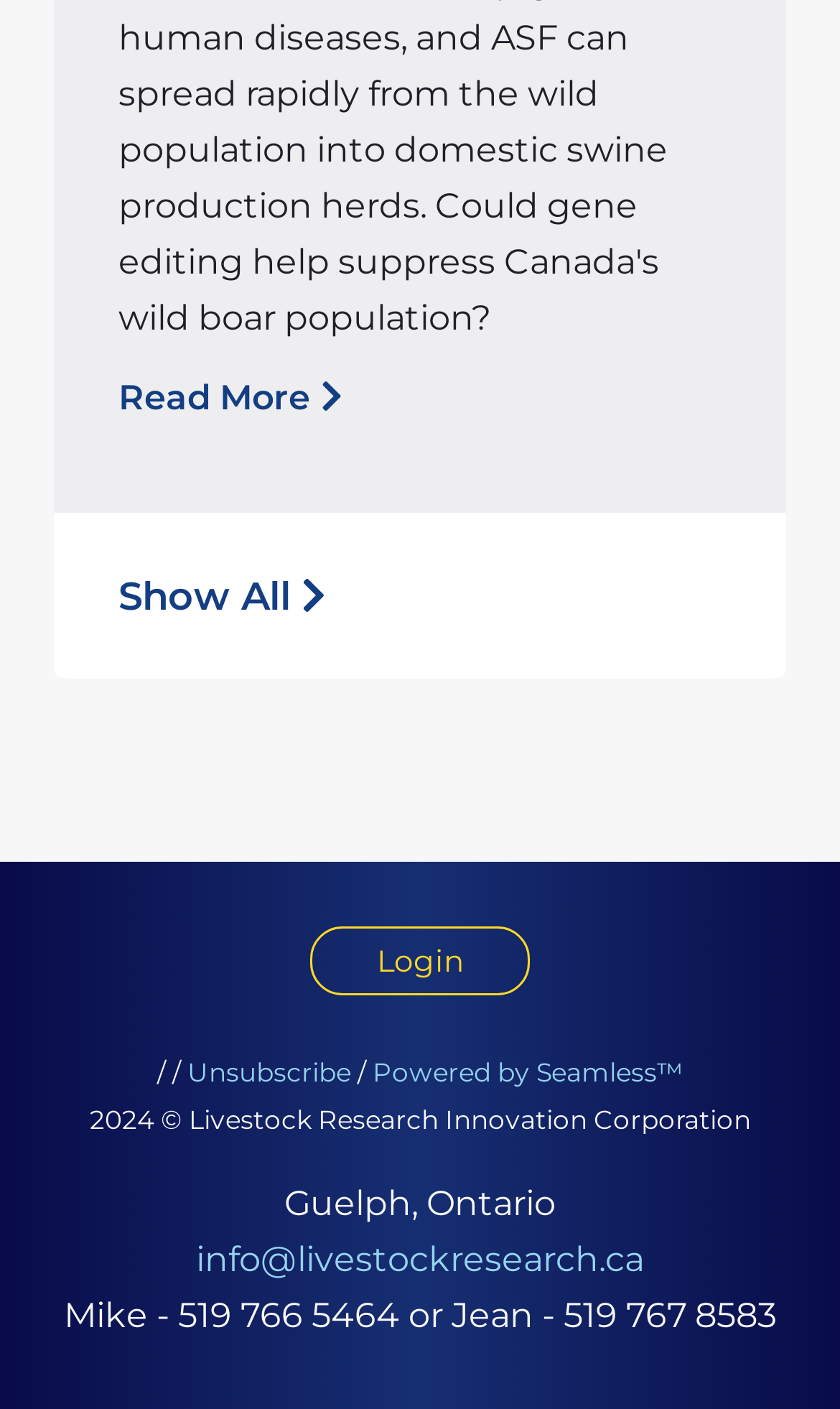How many phone numbers are provided?
Refer to the image and respond with a one-word or short-phrase answer.

2